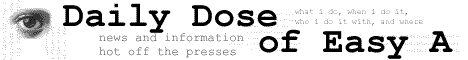Using the information in the image, give a comprehensive answer to the question: 
What visual element is added to the text?

The design of the image incorporates a subtle graphic element, an eye, which adds an intriguing visual layer to the text and makes the composition more striking and attention-grabbing.